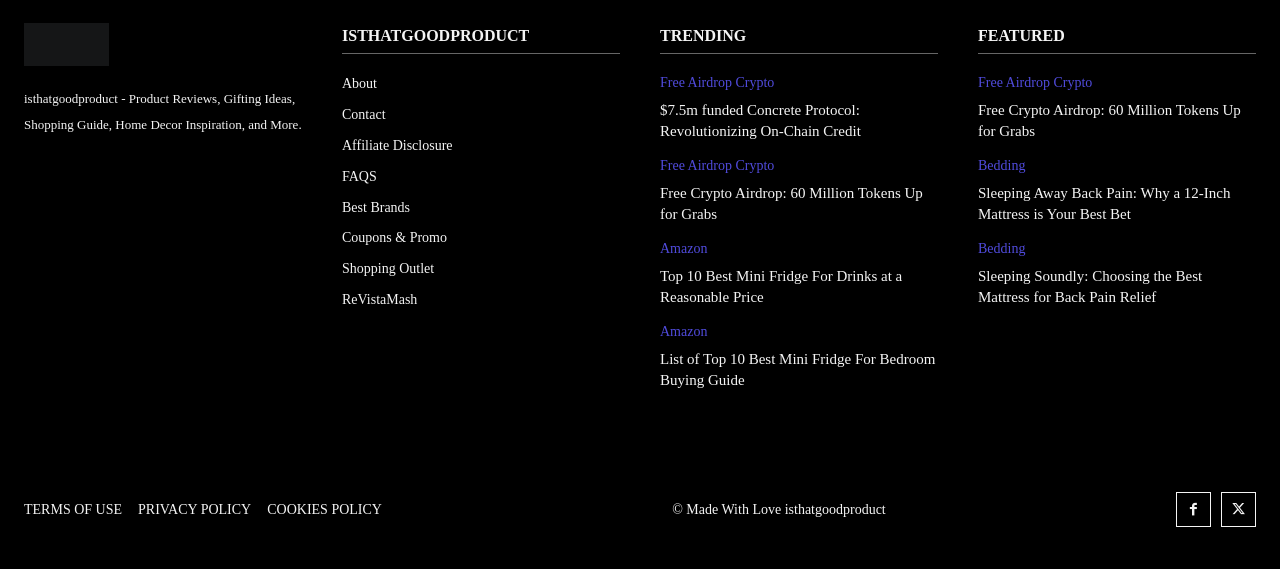How many social media links are there at the bottom of the webpage?
Kindly give a detailed and elaborate answer to the question.

At the bottom of the webpage, there are two social media links, represented by the icons '' and ''.